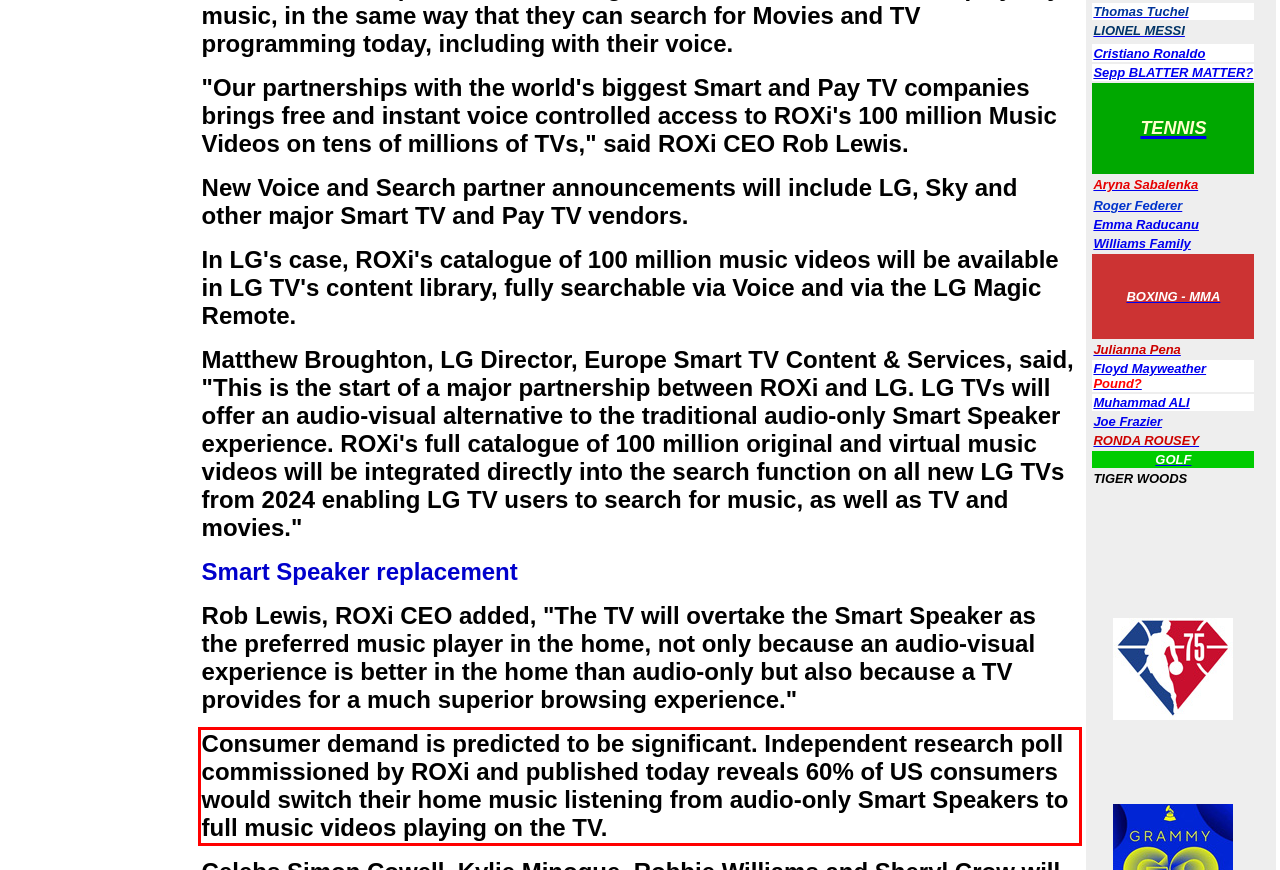Given a screenshot of a webpage, identify the red bounding box and perform OCR to recognize the text within that box.

Consumer demand is predicted to be significant. Independent research poll commissioned by ROXi and published today reveals 60% of US consumers would switch their home music listening from audio-only Smart Speakers to full music videos playing on the TV.